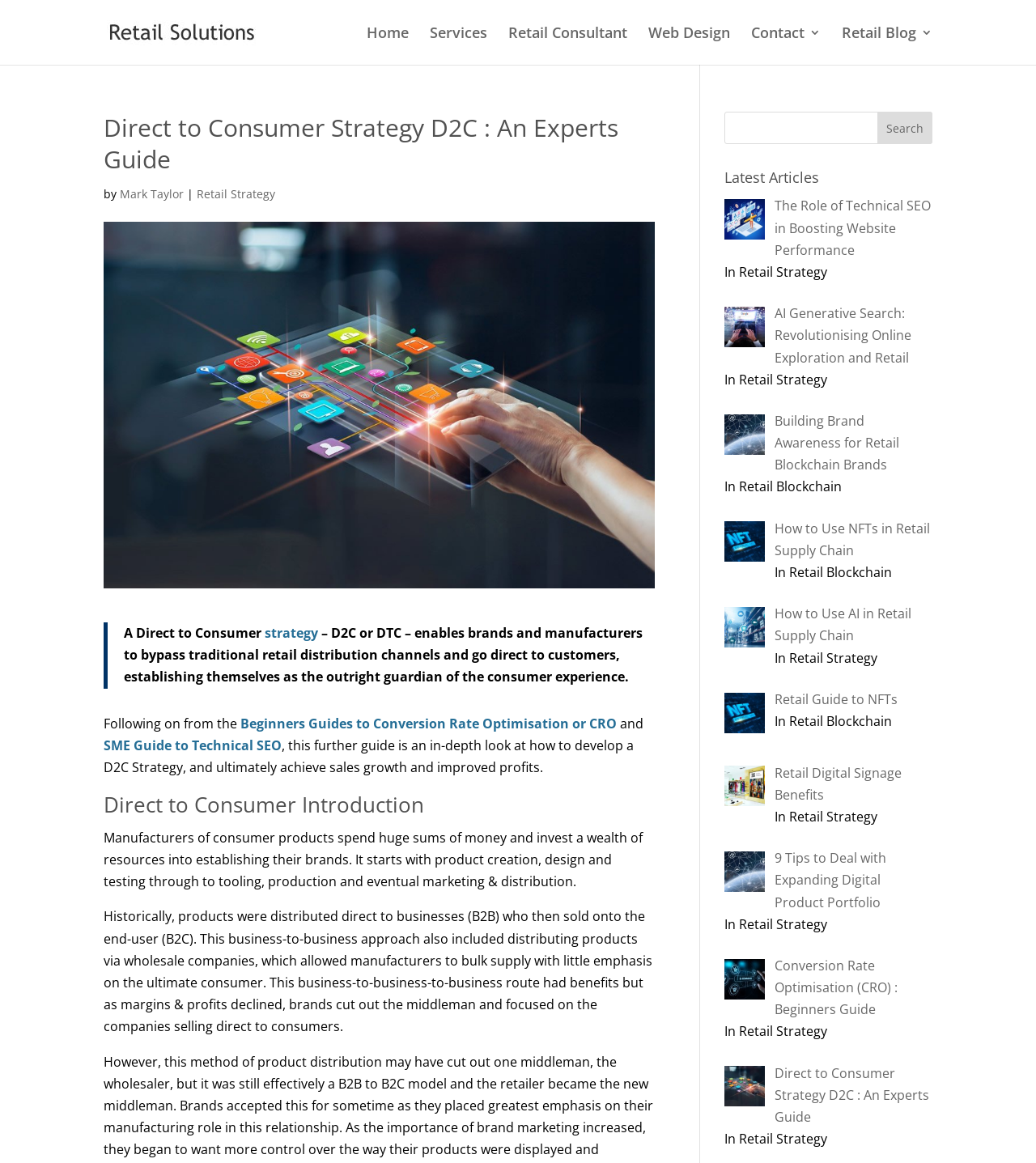What is the main topic of this webpage?
Respond to the question with a well-detailed and thorough answer.

The main topic of this webpage is Direct to Consumer Strategy, which is evident from the heading 'Direct to Consumer Strategy D2C : An Experts Guide' and the content that follows, which discusses the strategy and its benefits.